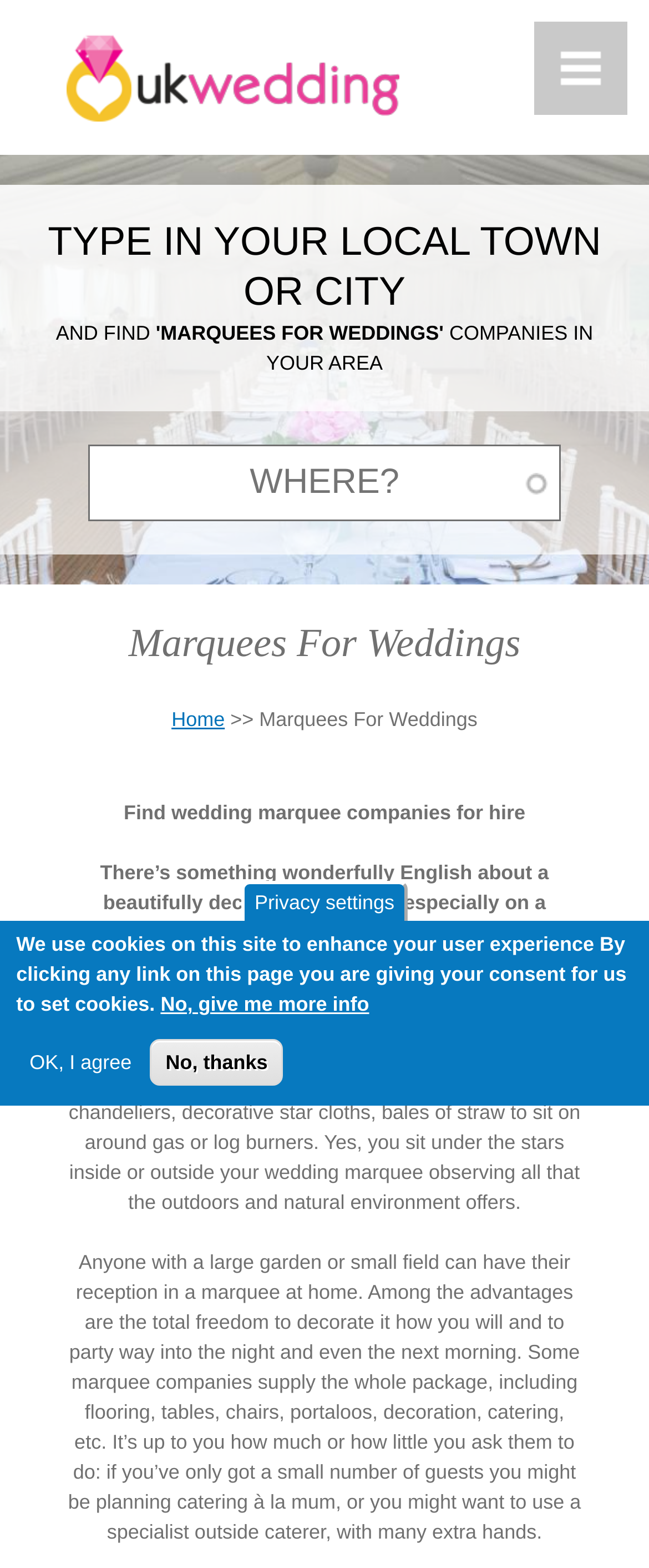What type of weddings do marquee companies specialize in?
Using the image provided, answer with just one word or phrase.

Outdoor or woodland setting weddings